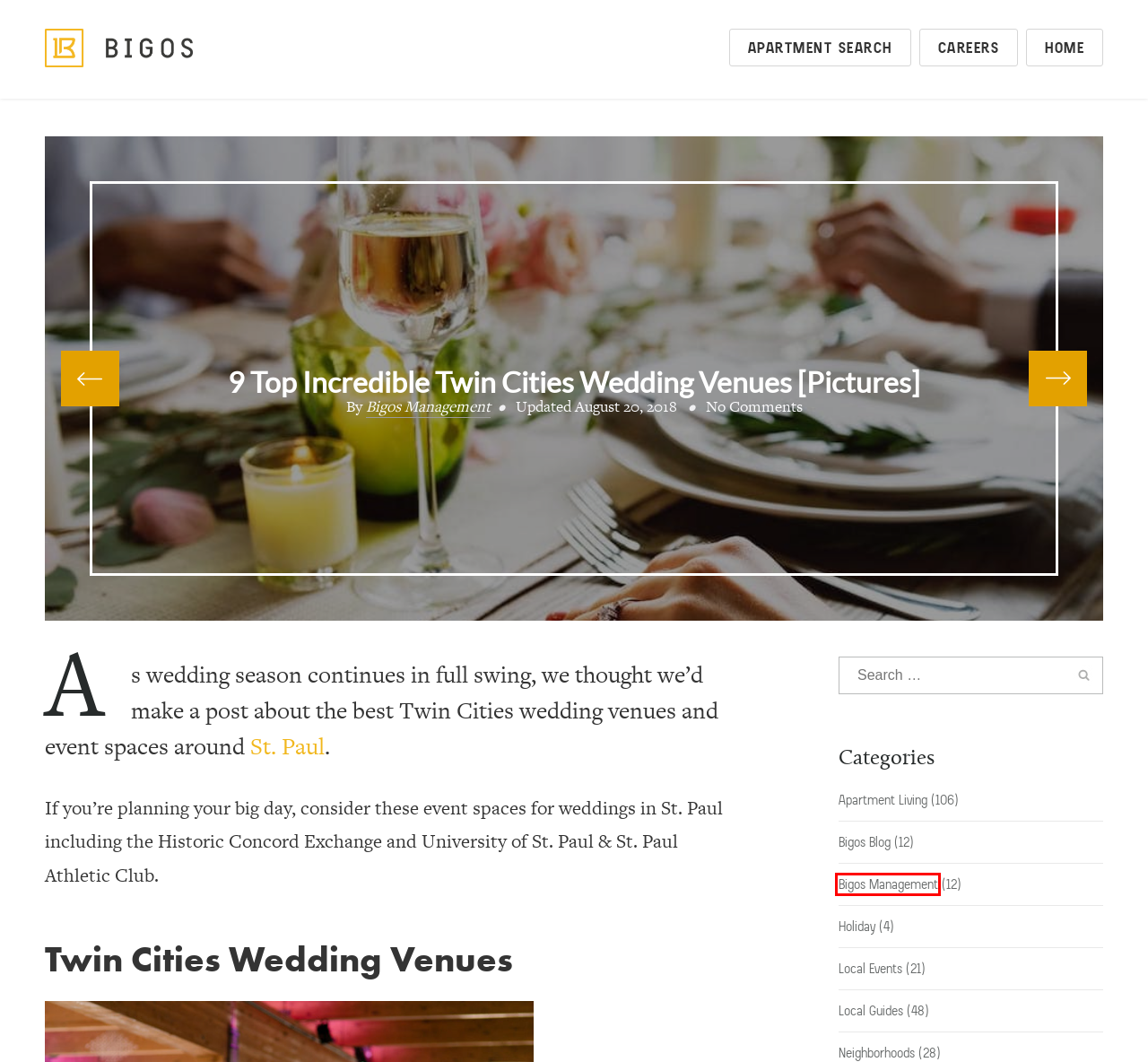You see a screenshot of a webpage with a red bounding box surrounding an element. Pick the webpage description that most accurately represents the new webpage after interacting with the element in the red bounding box. The options are:
A. Minneapolis vs. St. Paul | Top 11 Distinct Differences  – Bigos Explorer
B. Apartment Living Archives |   - Bigos Explorer  – Bigos Explorer
C. Neighborhoods Archives |   - Bigos Explorer  – Bigos Explorer
D. Local Guides Archives |   - Bigos Explorer  – Bigos Explorer
E. Search | Bigos
F. Holiday Archives |   - Bigos Explorer  – Bigos Explorer
G. Bigos Management Archives |   - Bigos Explorer  – Bigos Explorer
H. St. Paul Events | Lowertown | August 15th - 20th  – Bigos Explorer

G